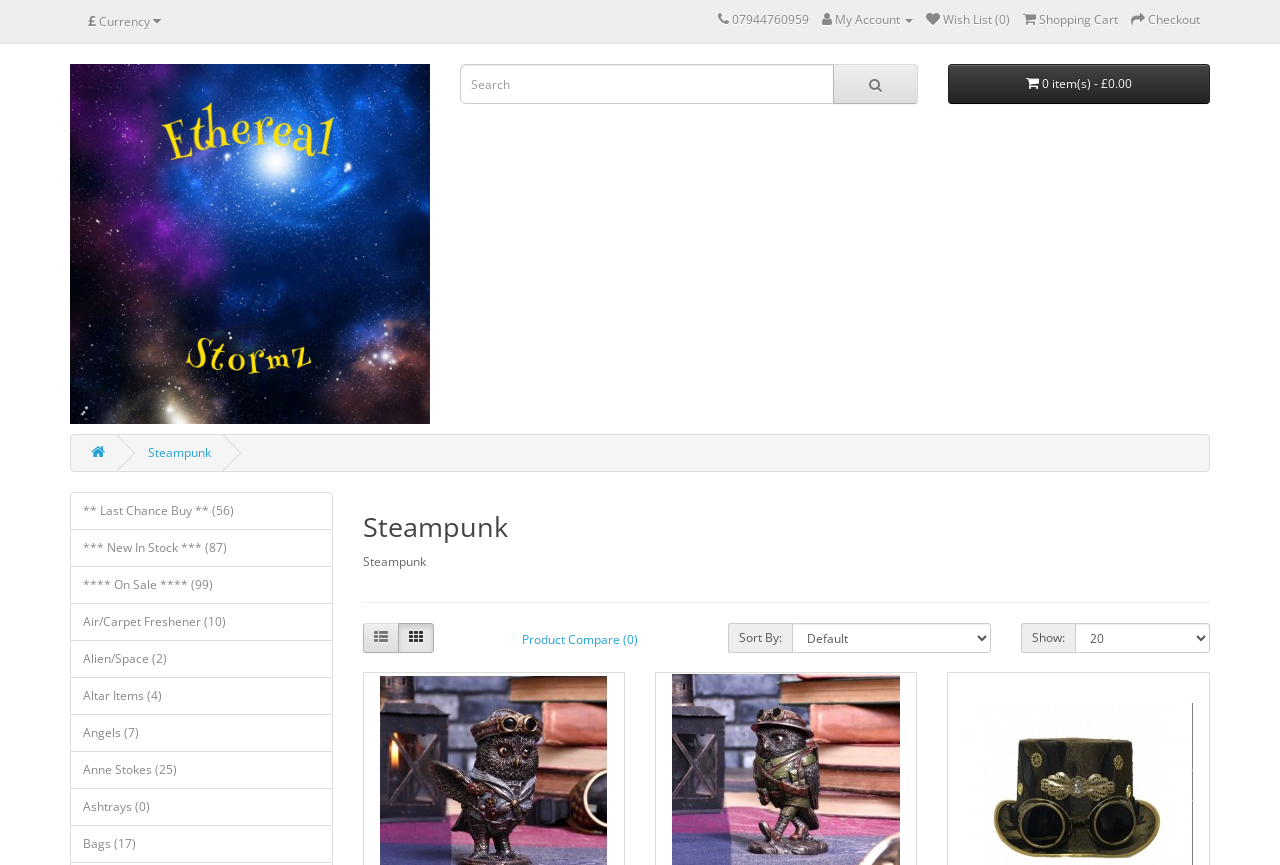How many items are in the shopping cart?
Respond with a short answer, either a single word or a phrase, based on the image.

0